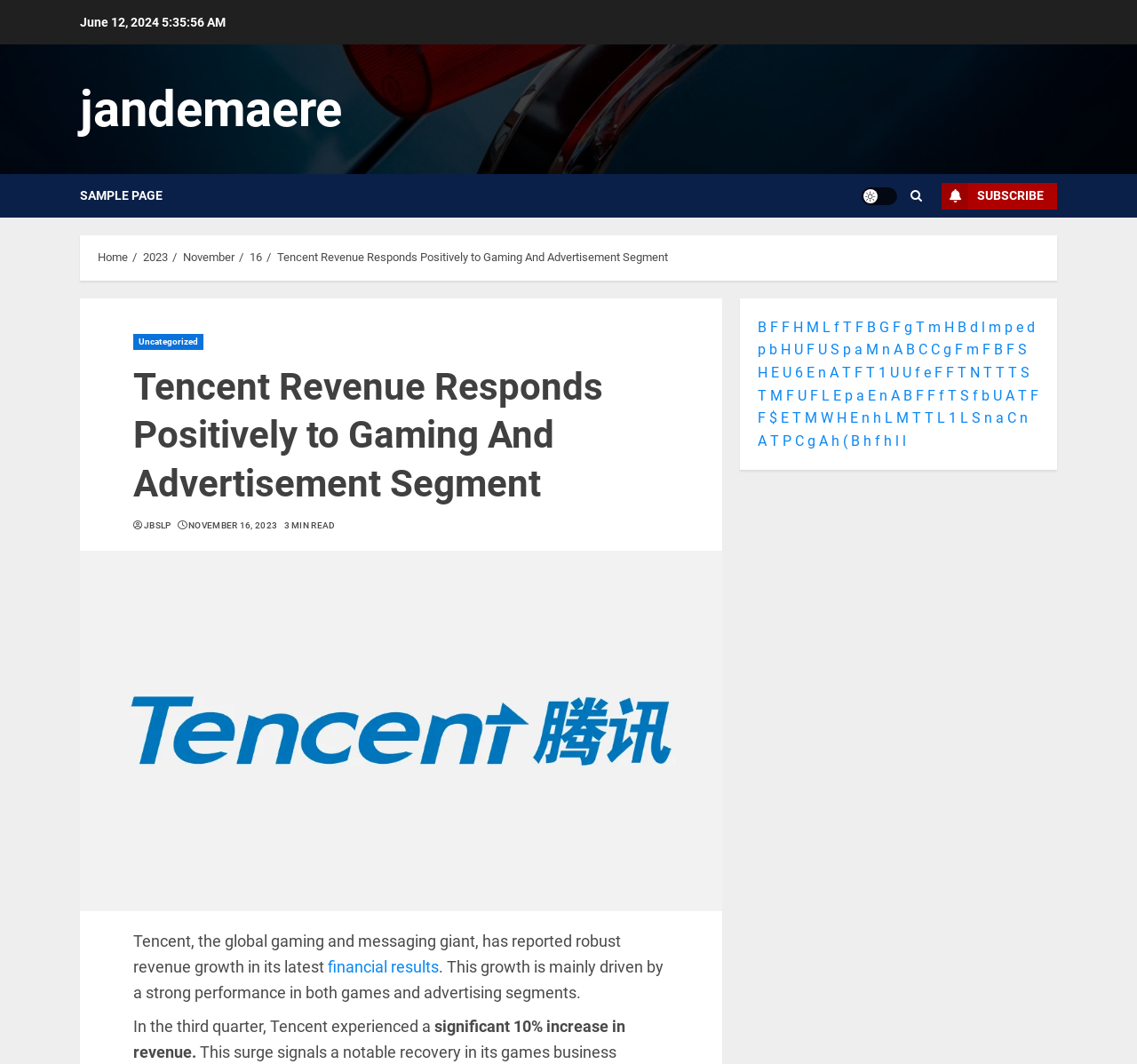What is the main topic of the article?
Please use the image to provide a one-word or short phrase answer.

Tencent Revenue